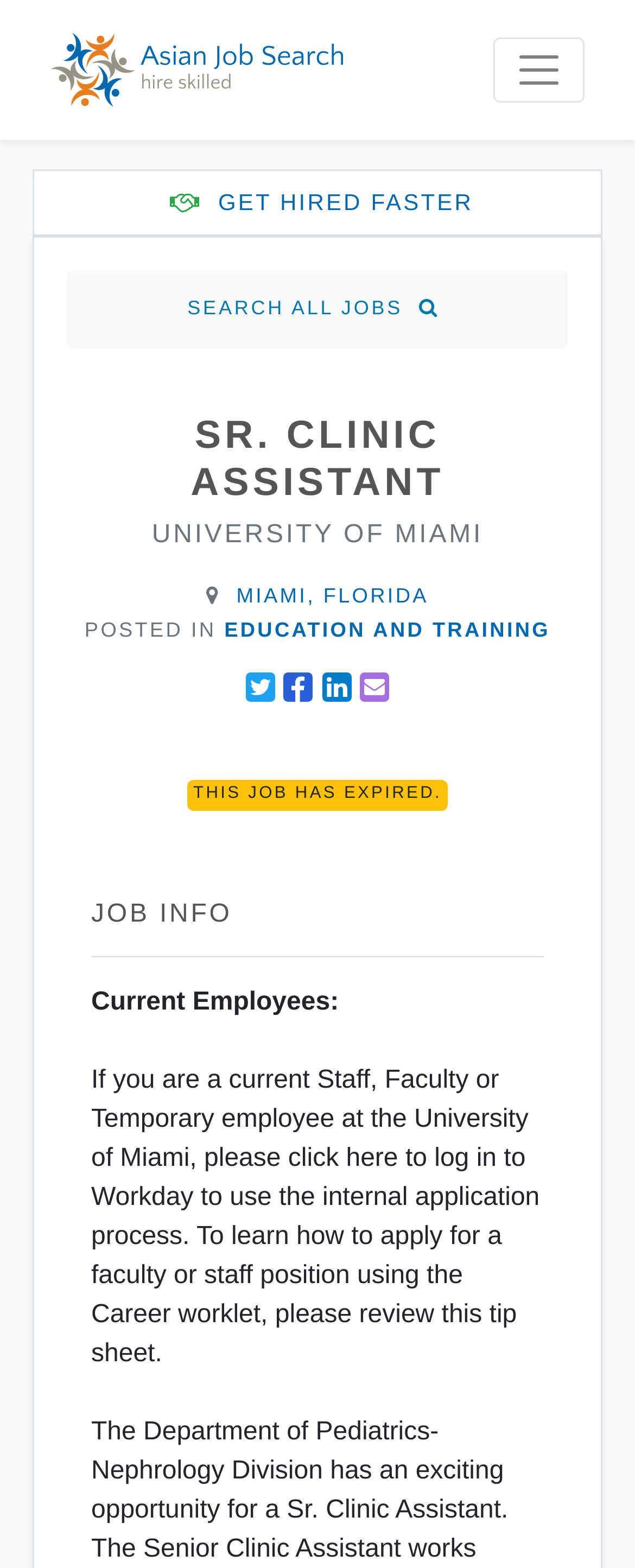Identify the bounding box for the UI element that is described as follows: "title="Share to Twitter"".

[0.387, 0.429, 0.433, 0.447]